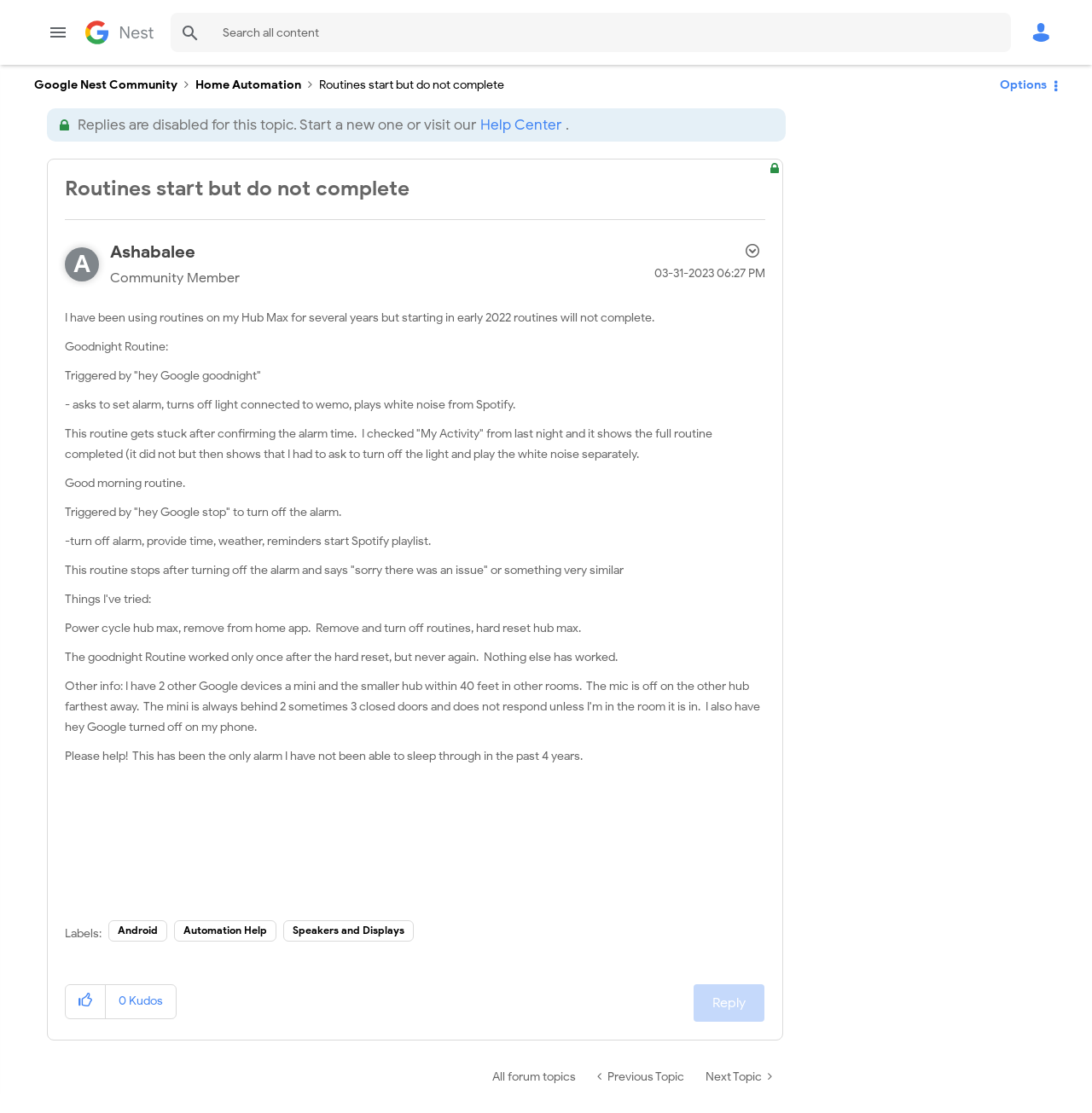Return the bounding box coordinates of the UI element that corresponds to this description: "Help Center". The coordinates must be given as four float numbers in the range of 0 and 1, [left, top, right, bottom].

[0.436, 0.101, 0.518, 0.123]